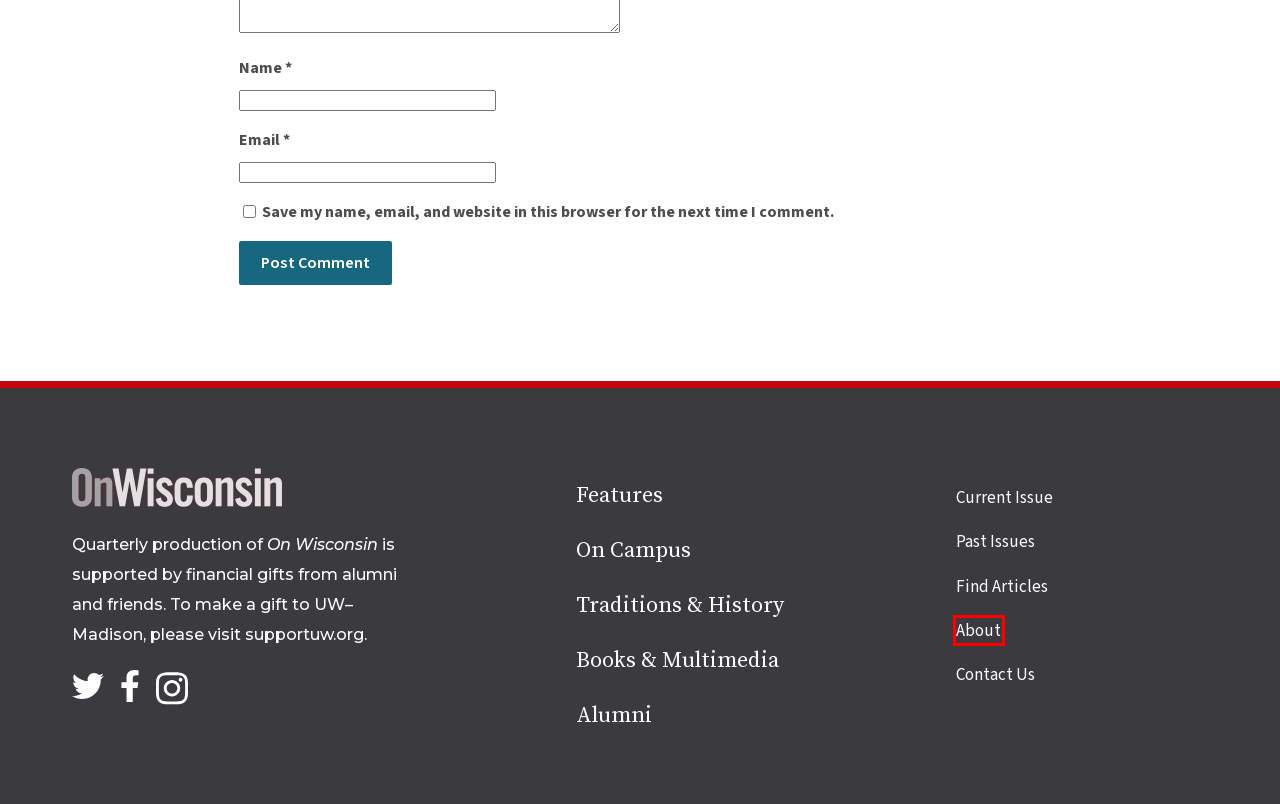View the screenshot of the webpage containing a red bounding box around a UI element. Select the most fitting webpage description for the new page shown after the element in the red bounding box is clicked. Here are the candidates:
A. About | On Wisconsin Magazine
B. University of Wisconsin Foundation
C. Alumni | On Wisconsin Magazine
D. Books & Multimedia | On Wisconsin Magazine
E. Traditions & History | On Wisconsin Magazine
F. On Campus | On Wisconsin Magazine
G. Find Articles |  On Wisconsin Magazine
H. Features | On Wisconsin Magazine

A